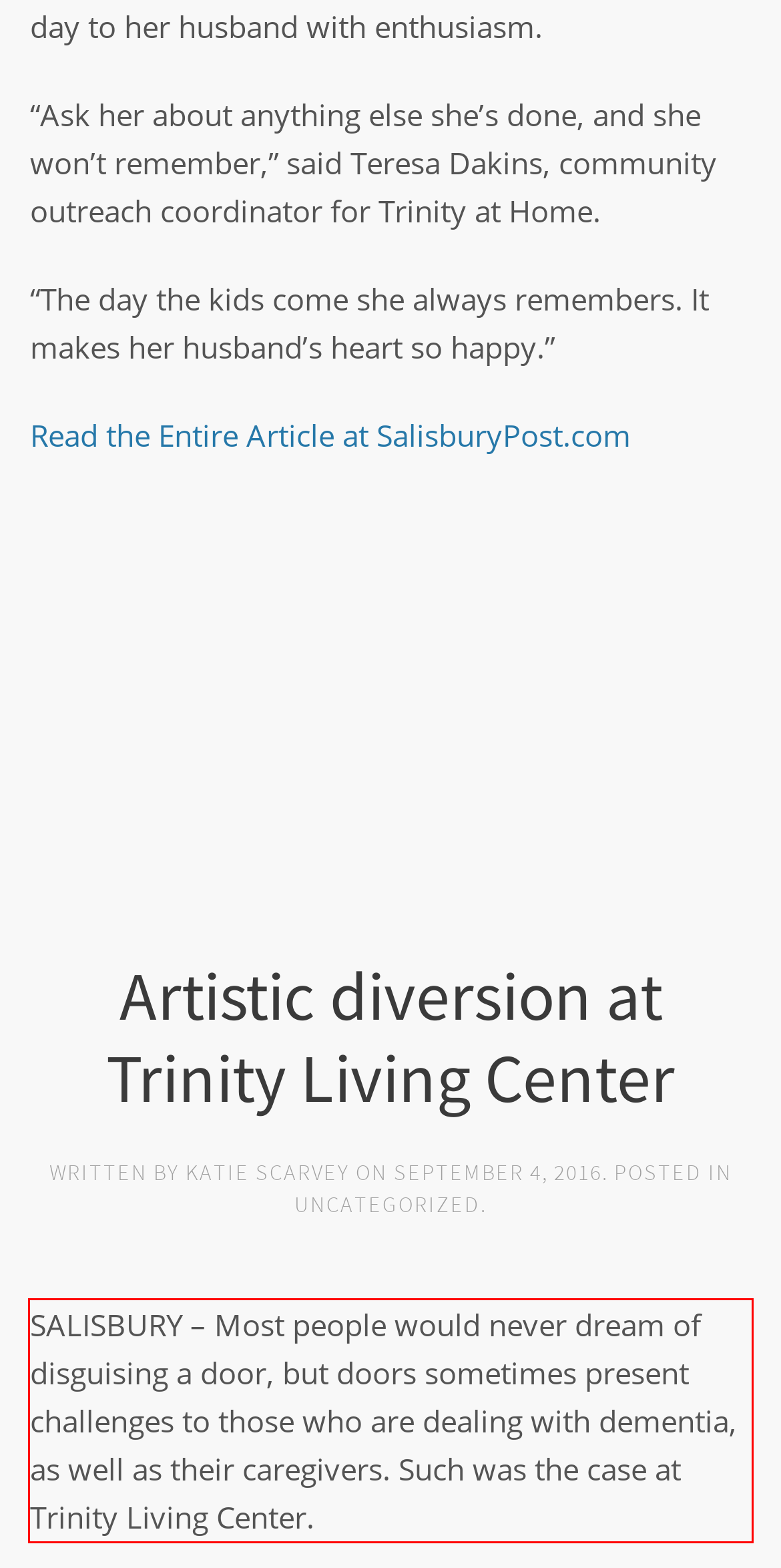Given a screenshot of a webpage with a red bounding box, extract the text content from the UI element inside the red bounding box.

SALISBURY – Most people would never dream of disguising a door, but doors sometimes present challenges to those who are dealing with dementia, as well as their caregivers. Such was the case at Trinity Living Center.